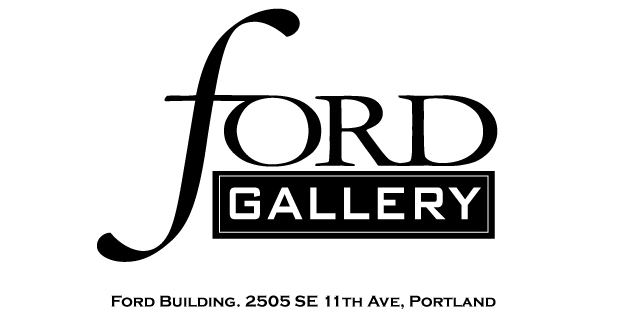Generate a detailed caption that encompasses all aspects of the image.

The image displays the logo of the Ford Gallery located in Portland, Oregon. It features the word "FORD" in an elegant, stylized font, with "GALLERY" prominently displayed in a bold, rectangular box beneath it. The address of the gallery, "Ford Building. 2505 SE 11th Ave, Portland," is also included in a smaller typeface below the logo, providing essential location details for visitors. The overall design conveys a blend of sophistication and artistic flair, inviting art enthusiasts to explore the exhibitions hosted at this venue.